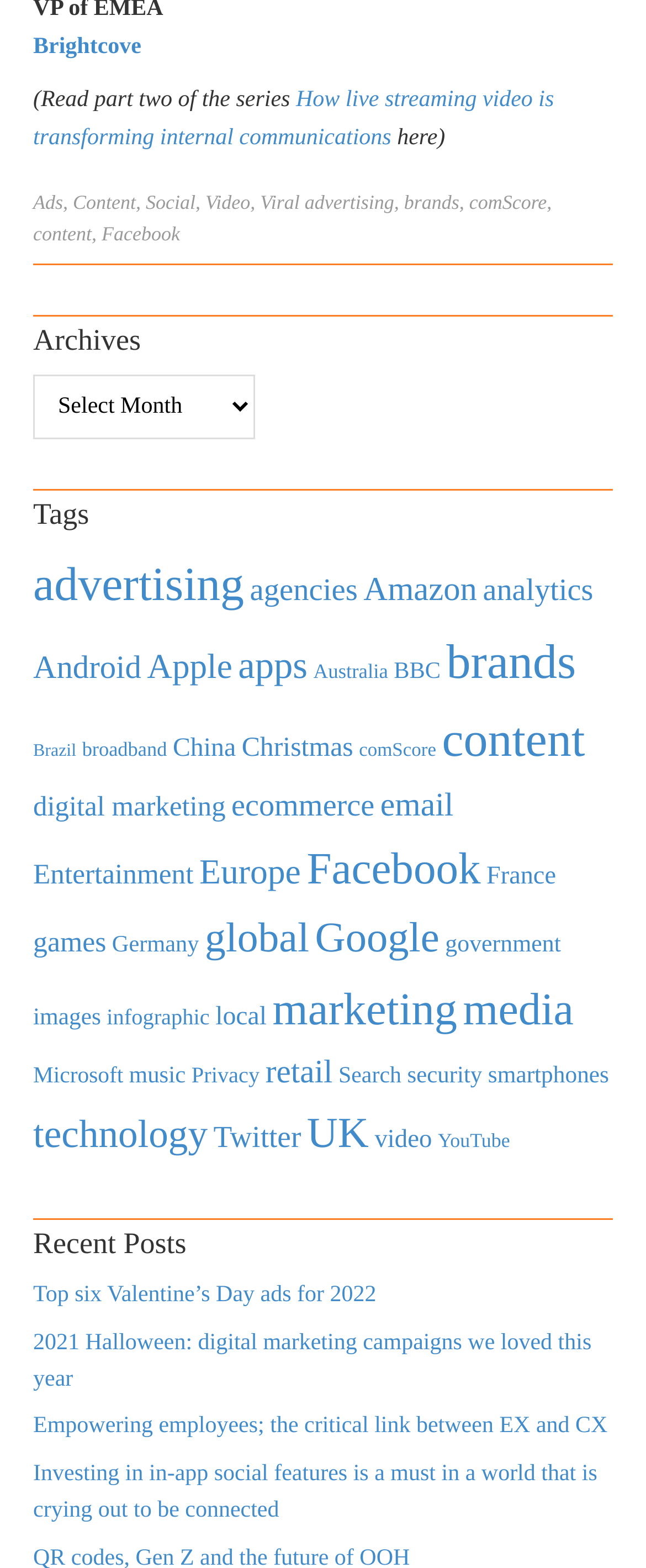Could you indicate the bounding box coordinates of the region to click in order to complete this instruction: "Click on the 'Archives' dropdown".

[0.051, 0.239, 0.395, 0.28]